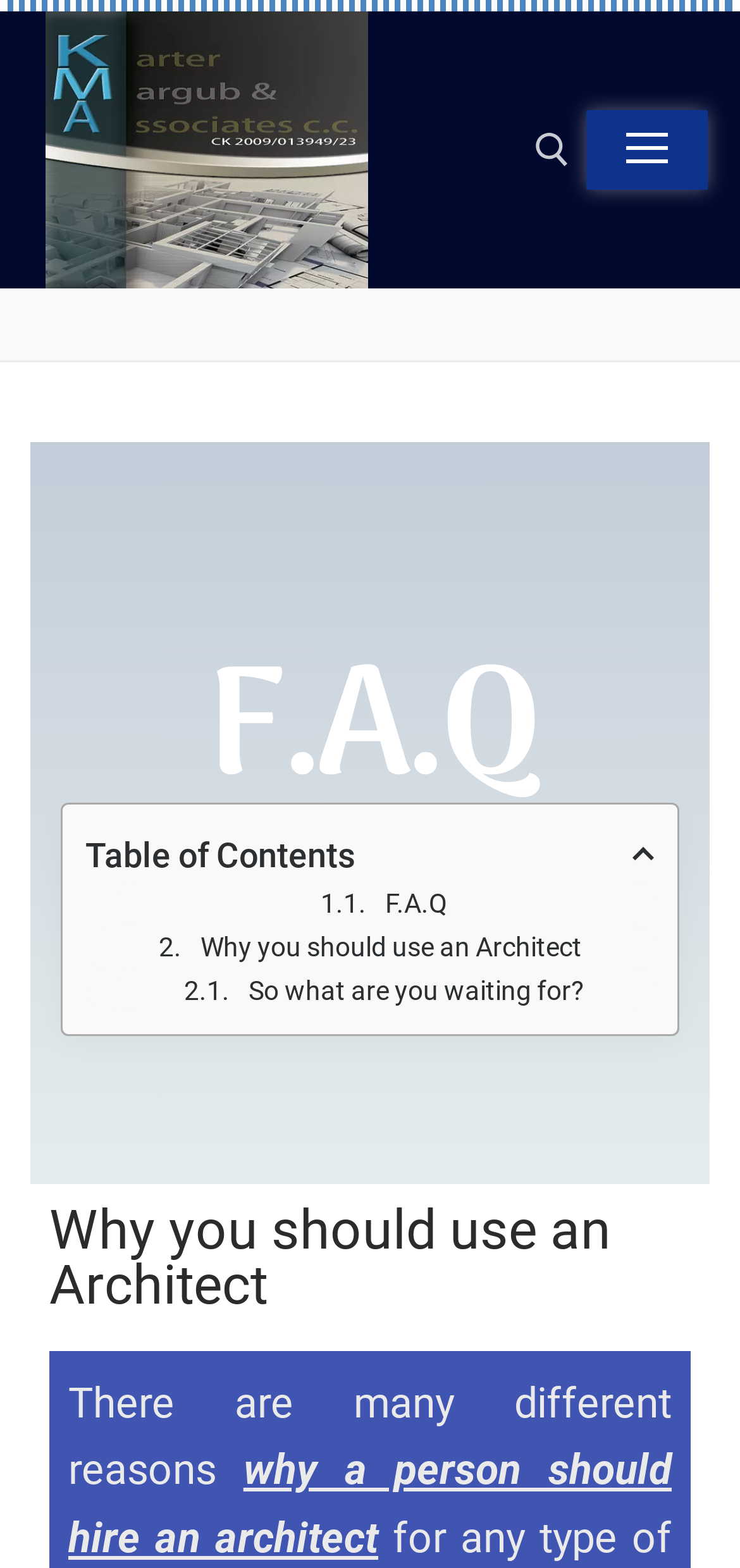Find the coordinates for the bounding box of the element with this description: "Contact us".

None